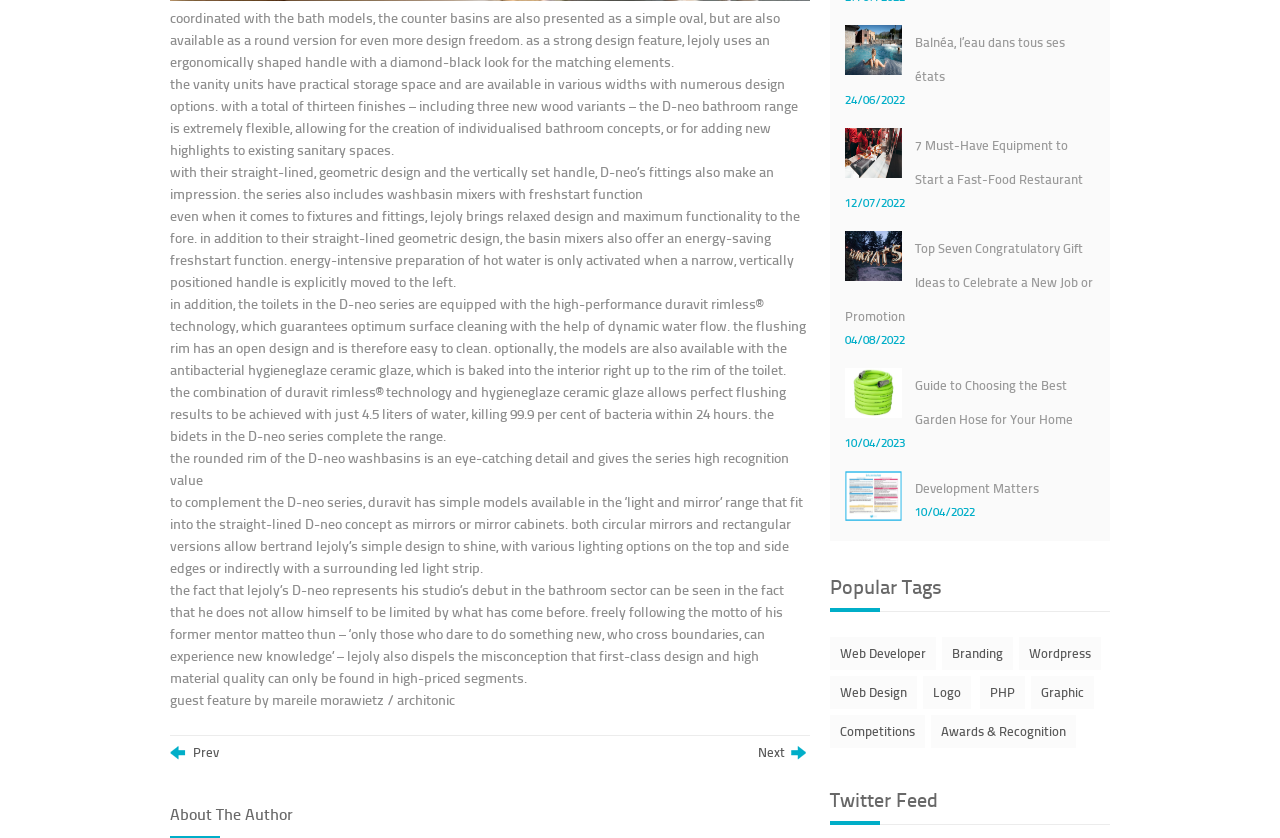Please locate the clickable area by providing the bounding box coordinates to follow this instruction: "Click on 'Next'".

[0.592, 0.89, 0.633, 0.907]